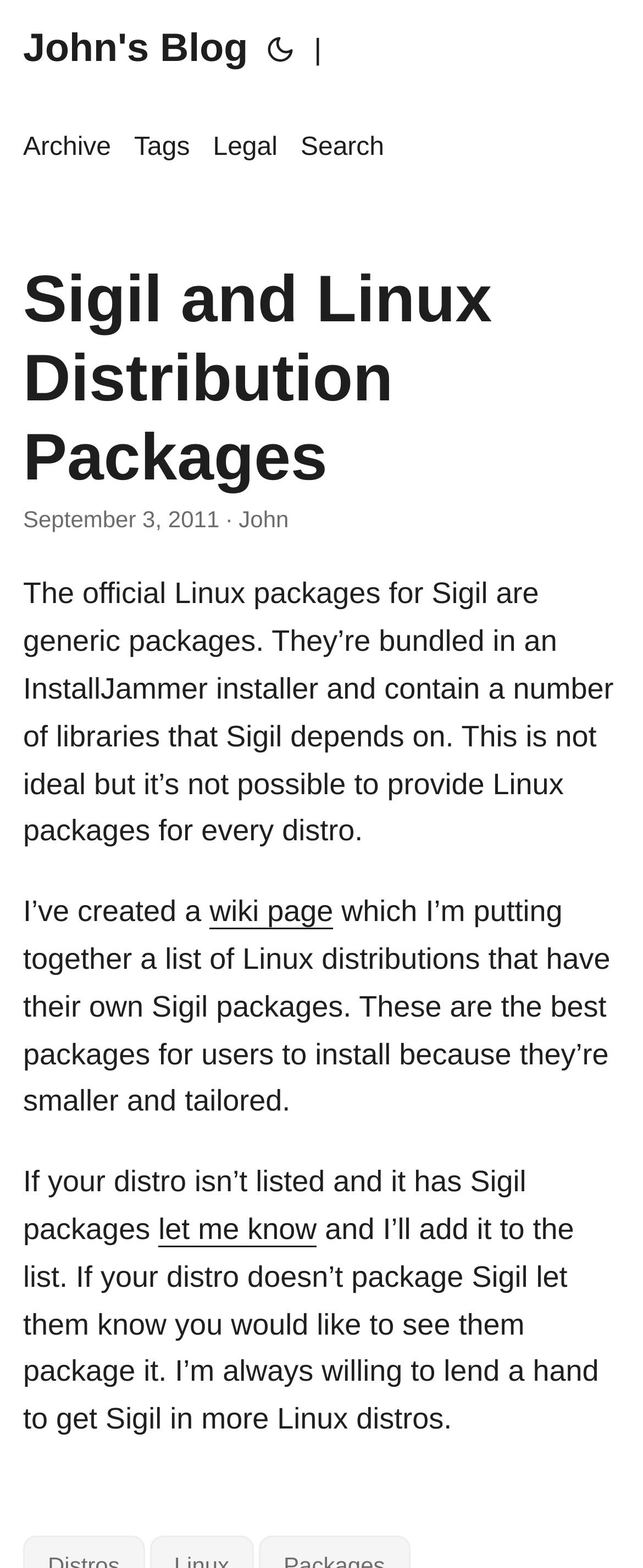Locate the bounding box of the UI element described by: "John's Blog" in the given webpage screenshot.

[0.036, 0.0, 0.386, 0.063]